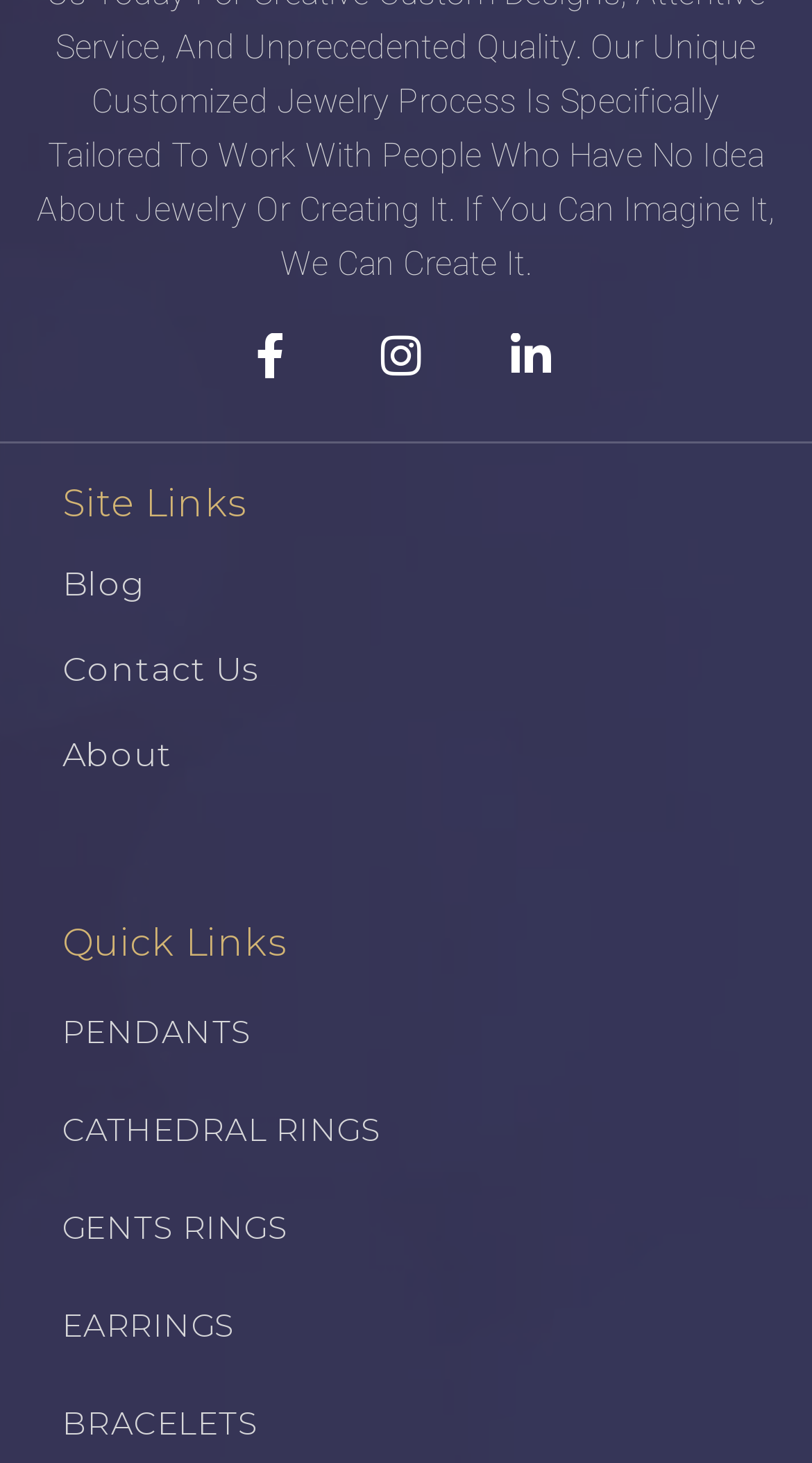Determine the bounding box coordinates of the element that should be clicked to execute the following command: "browse earrings".

[0.077, 0.887, 1.0, 0.925]